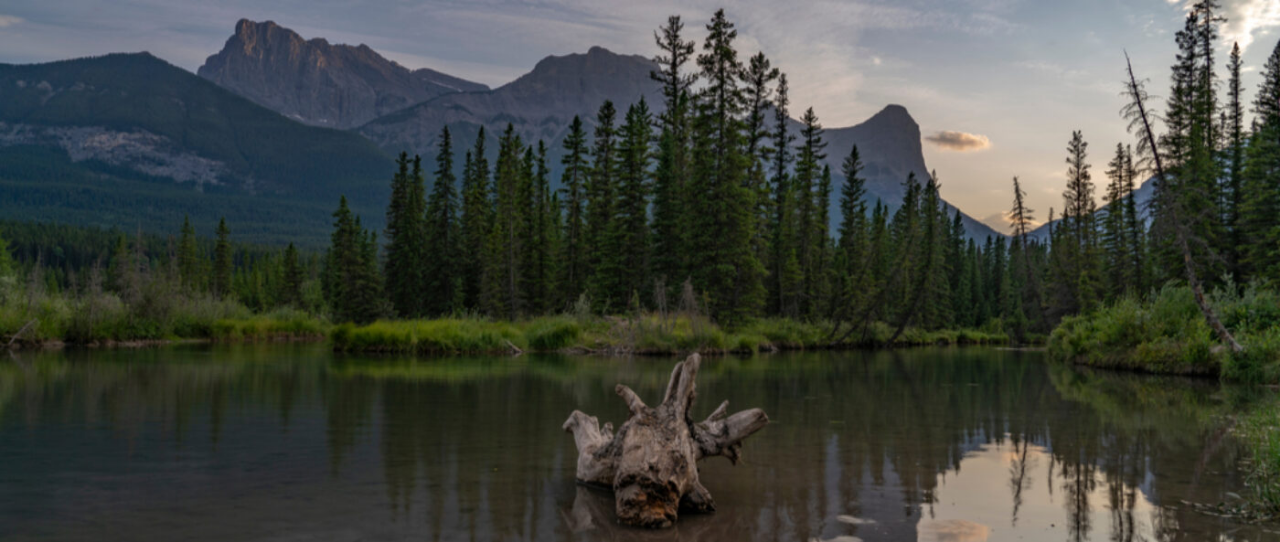Please give a succinct answer using a single word or phrase:
What is partially submerged in the water?

A weathered log